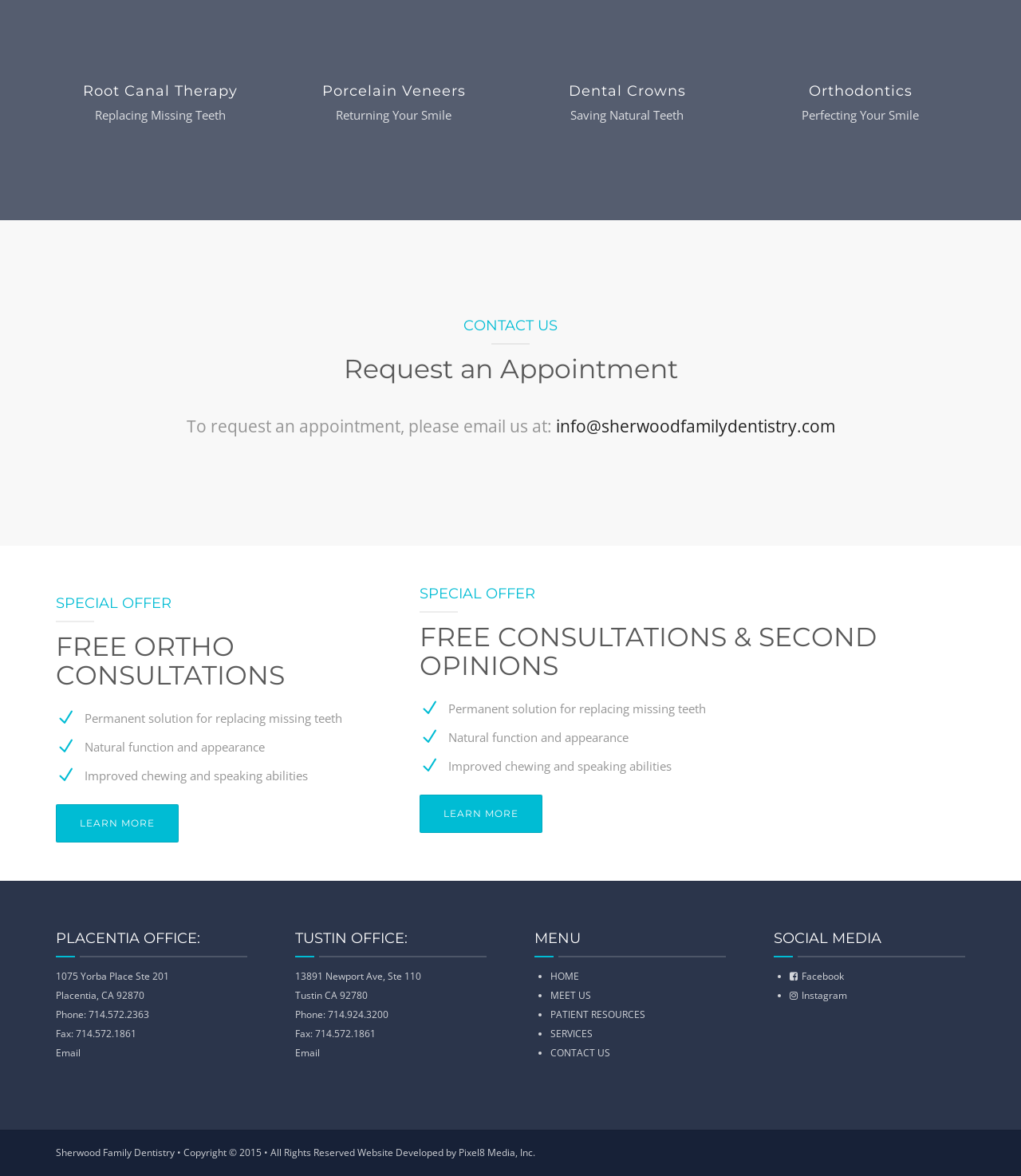Identify the bounding box coordinates of the part that should be clicked to carry out this instruction: "Visit the Placentia office page".

[0.055, 0.79, 0.242, 0.806]